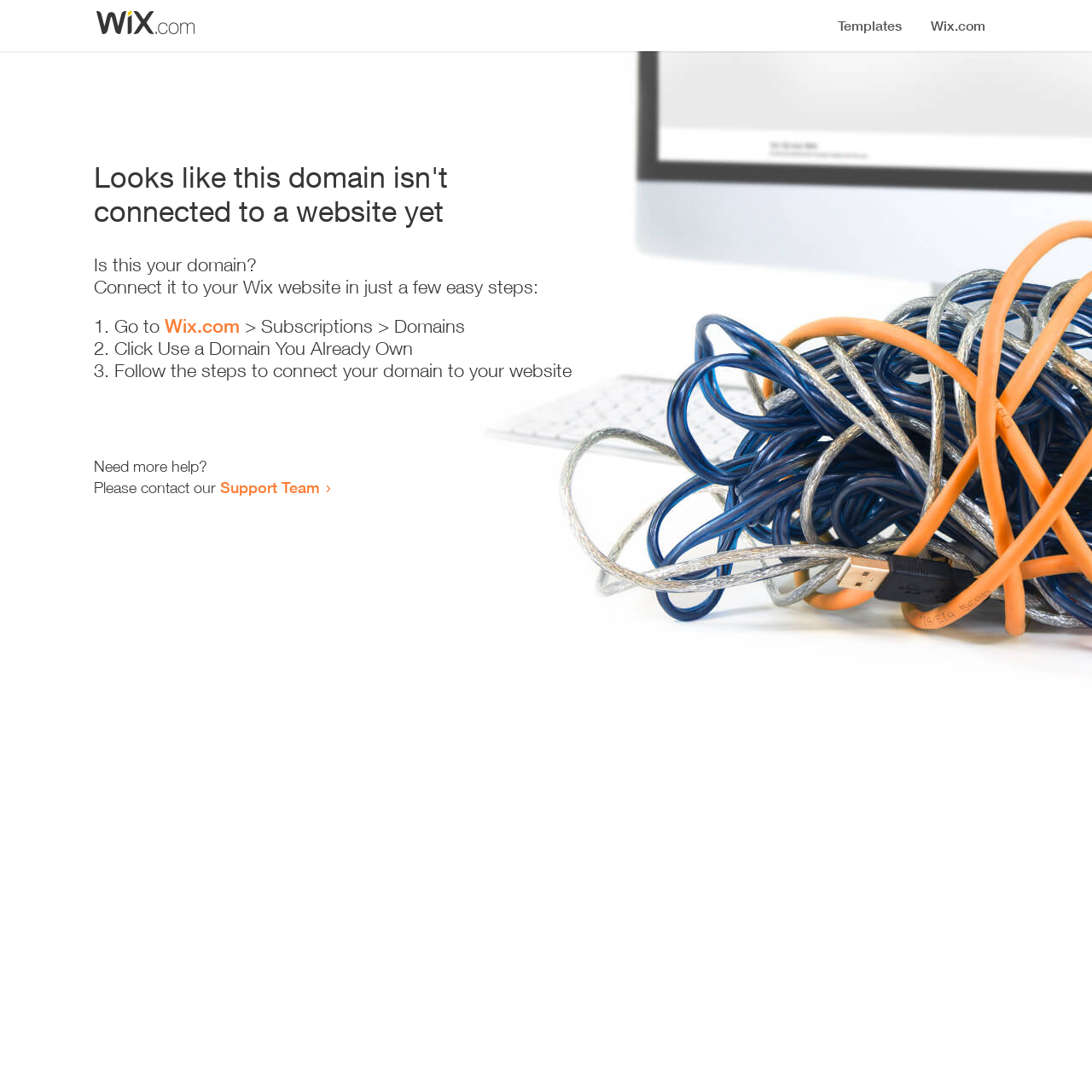Please give a short response to the question using one word or a phrase:
What should I do to connect my domain?

Follow the steps